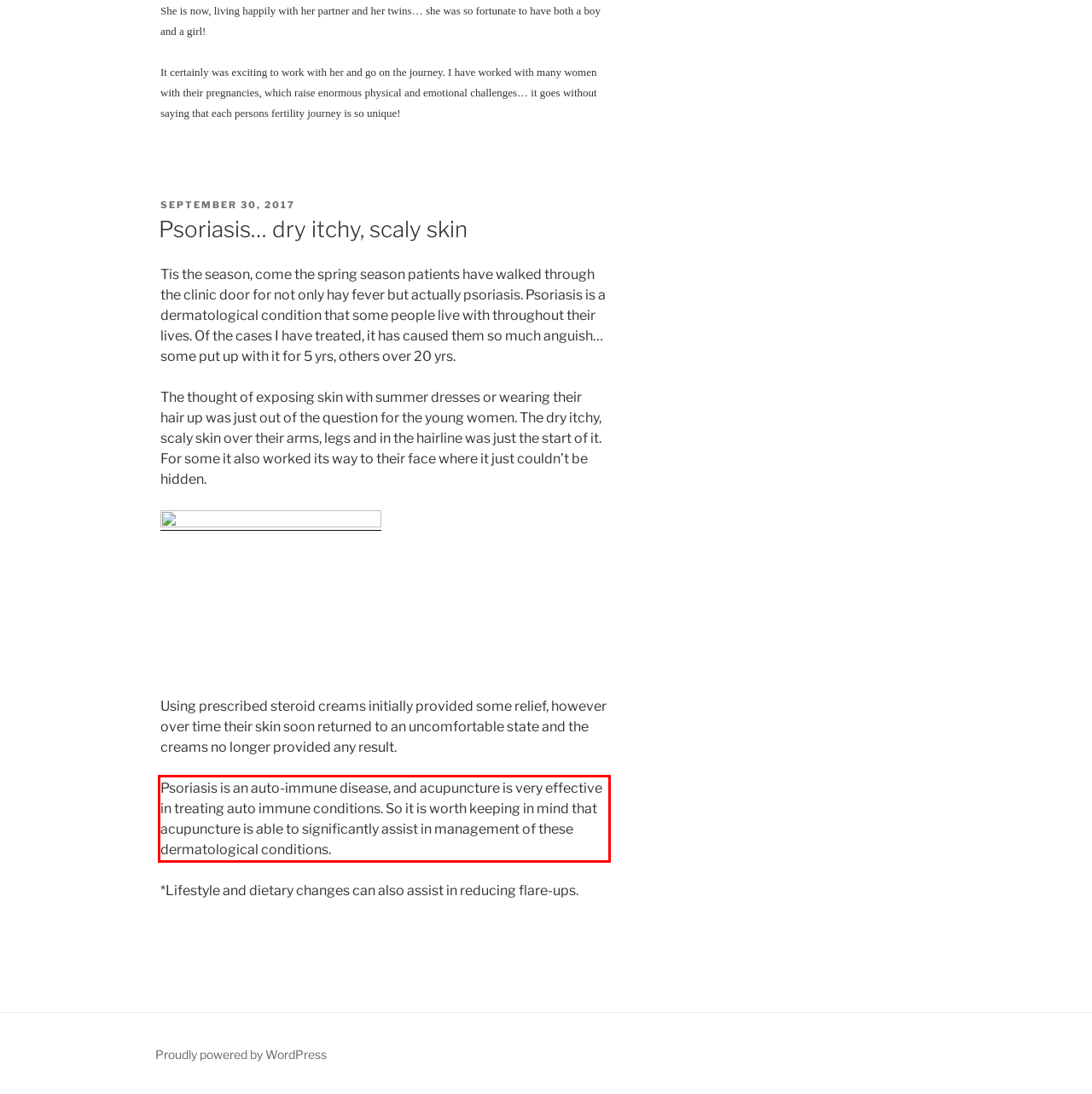Please perform OCR on the text content within the red bounding box that is highlighted in the provided webpage screenshot.

Psoriasis is an auto-immune disease, and acupuncture is very effective in treating auto immune conditions. So it is worth keeping in mind that acupuncture is able to significantly assist in management of these dermatological conditions.